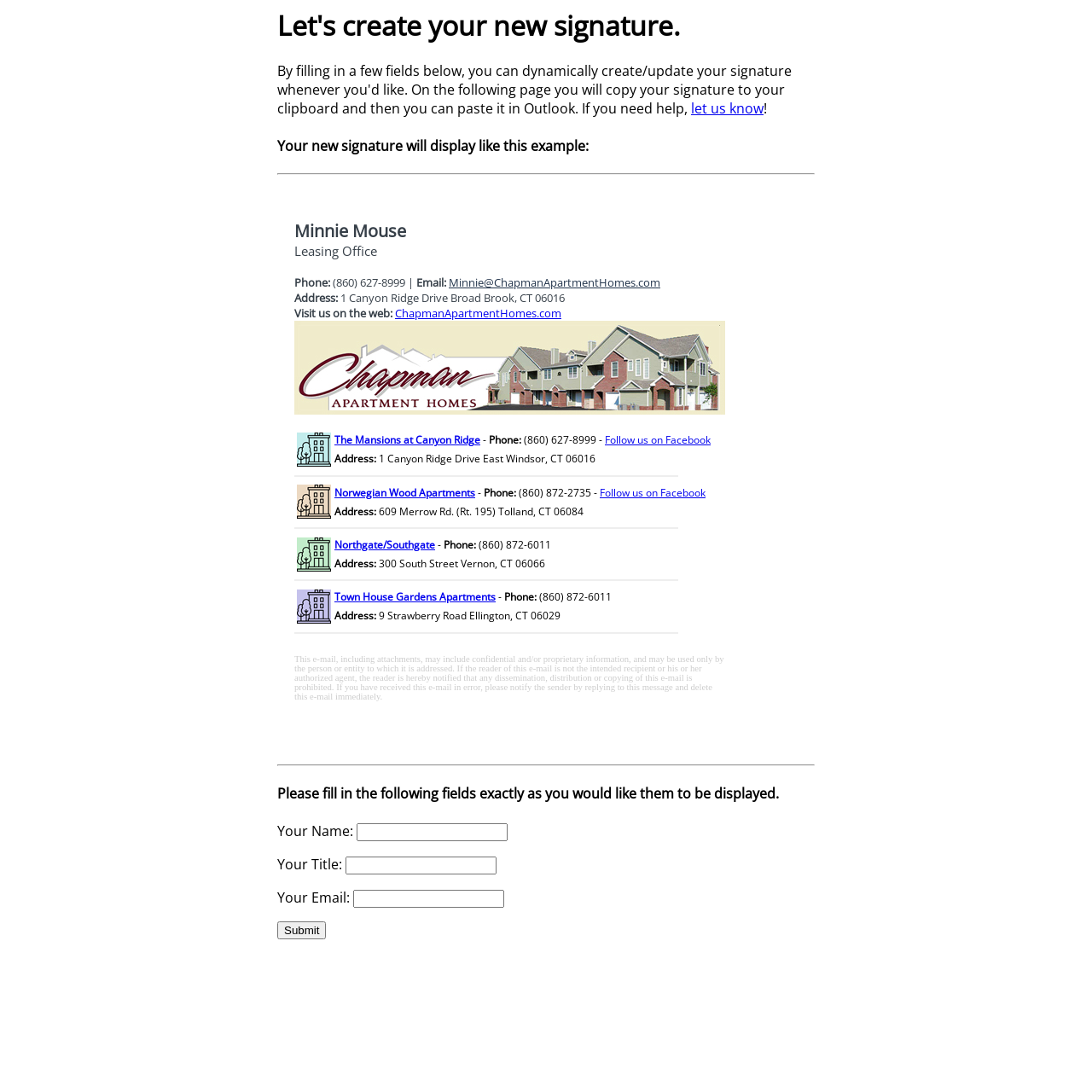What is the format of the signature example?
Please give a detailed answer to the question using the information shown in the image.

The signature example provided on the webpage has the format 'Name, Title, Phone, Email, Address', which is evident from the layout table and static text elements.